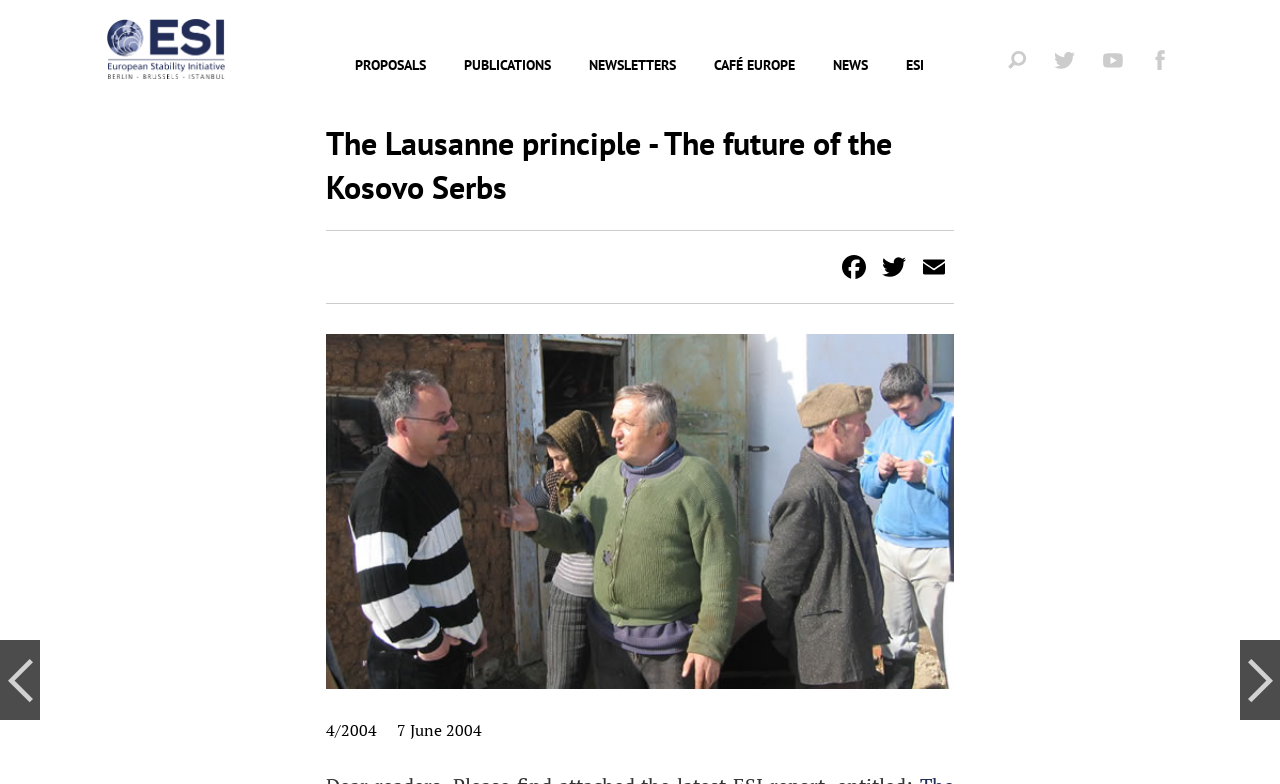Illustrate the webpage's structure and main components comprehensively.

The webpage is about the Lausanne principle and the future of Kosovo Serbs. At the top left corner, there is a link to skip to the main content. Below it, there is a navigation menu with links to "Home", "PROPOSALS", "PUBLICATIONS", "NEWSLETTERS", "CAFÉ EUROPE", and "NEWS". Each link has an icon, with the "Home" link having a small image. 

To the right of the navigation menu, there is a heading "Main navigation" and a static text "ESI". Below the navigation menu, there are four empty links. 

The main content of the webpage is headed by a title "The Lausanne principle - The future of the Kosovo Serbs". Below the title, there are social media links to Facebook, Twitter, and Email. 

On the left side, there are two static texts, one showing the date "4/2004" and the other showing "7 June 2004". 

At the bottom of the page, there is a search function with a text box to enter a search term and a "Search" button. Above the search function, there is a static text "Please enter your search term".